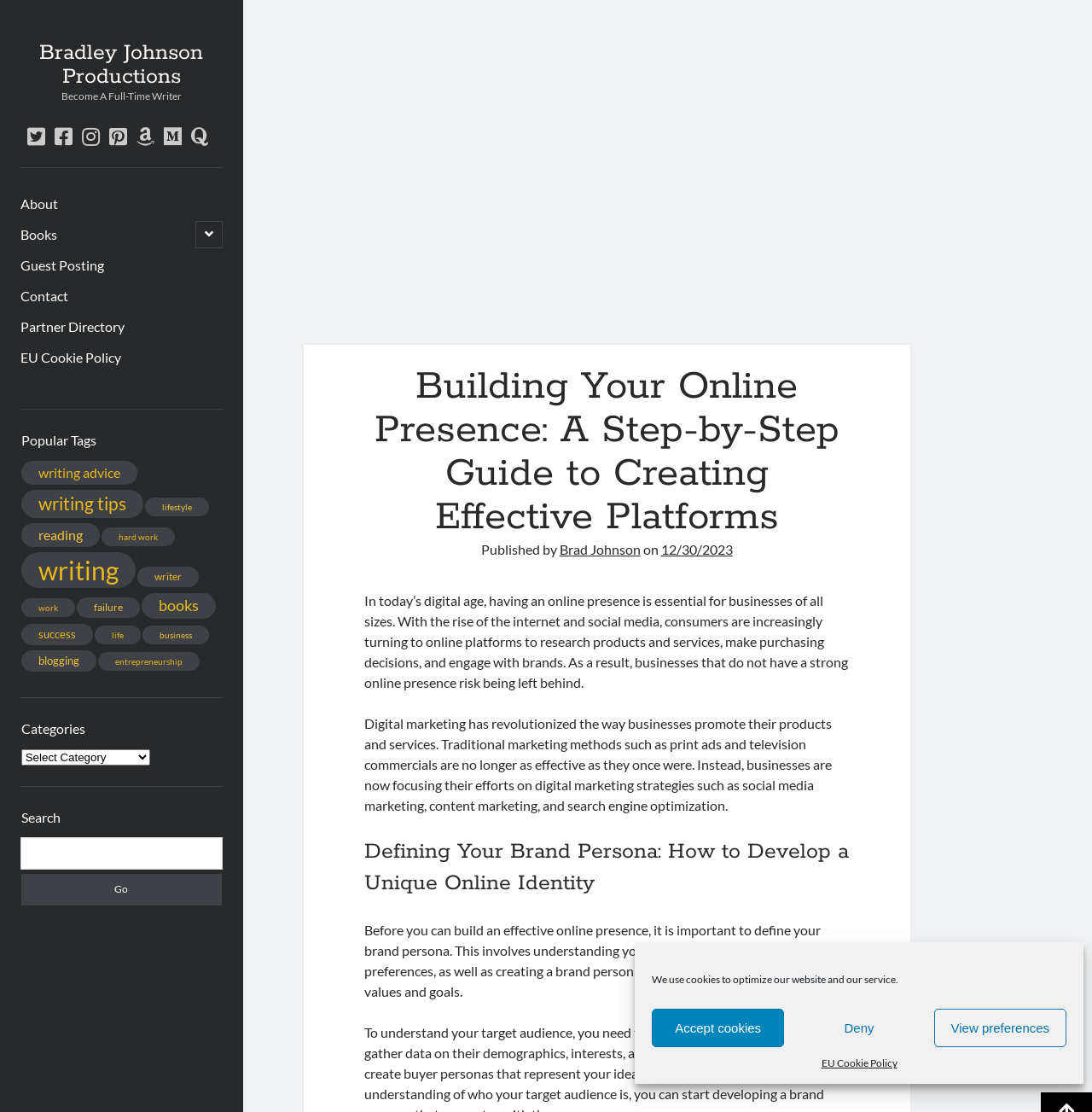Locate the bounding box coordinates of the element to click to perform the following action: 'Search for something'. The coordinates should be given as four float values between 0 and 1, in the form of [left, top, right, bottom].

[0.019, 0.754, 0.203, 0.814]